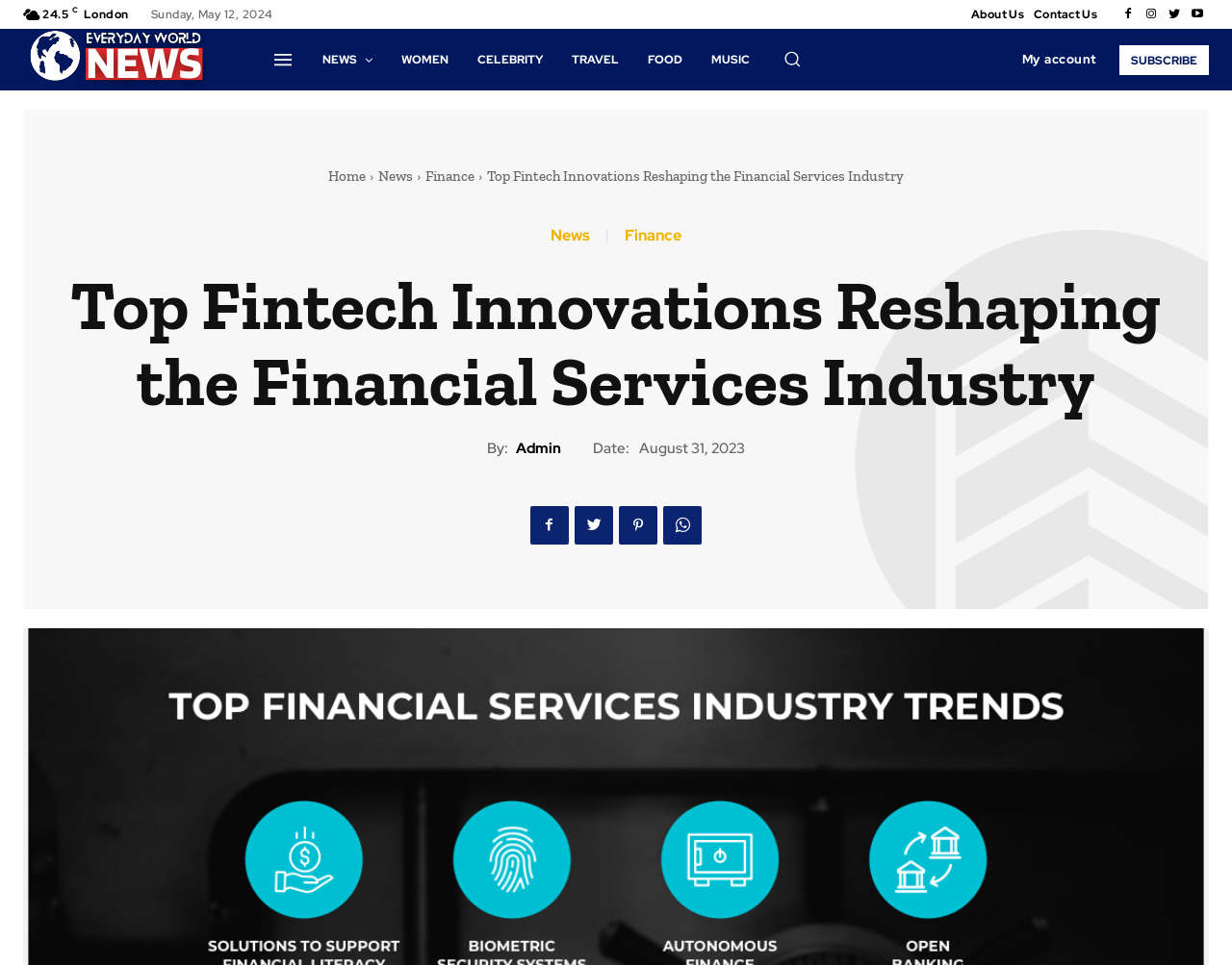Explain in detail what is displayed on the webpage.

The webpage appears to be a news article page, specifically focused on fintech innovations. At the top left, there is a logo image with a link to the homepage. Next to the logo, there are several links to different sections of the website, including "About Us", "Contact Us", and social media icons.

Below the top navigation bar, there is a horizontal menu with links to various categories, such as "NEWS", "WOMEN", "CELEBRITY", "TRAVEL", "FOOD", and "MUSIC". A search button is located at the end of this menu.

The main content of the page is a news article with the title "Top Fintech Innovations Reshaping the Financial Services Industry". The article has a heading and a subheading, which includes the author's name ("By: Admin") and the date ("August 31, 2023").

There are several social media links and icons scattered throughout the page, including at the top right and within the article content. A "SUBSCRIBE" button is located at the bottom right of the page.

The overall layout of the page is organized, with clear headings and concise text. The use of icons and images adds visual interest to the page.